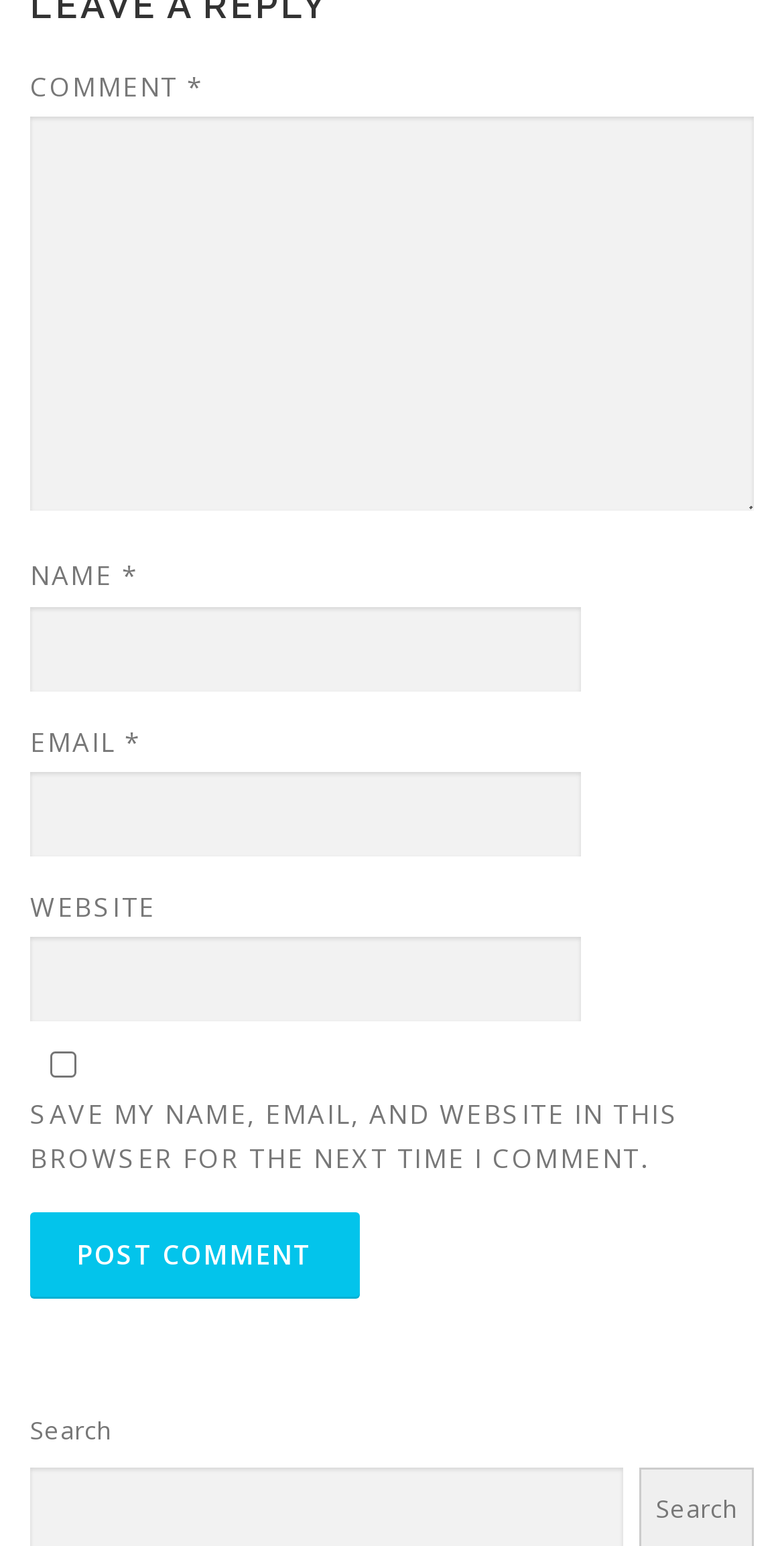Please locate the bounding box coordinates of the element that should be clicked to complete the given instruction: "Type your name".

[0.038, 0.392, 0.741, 0.448]